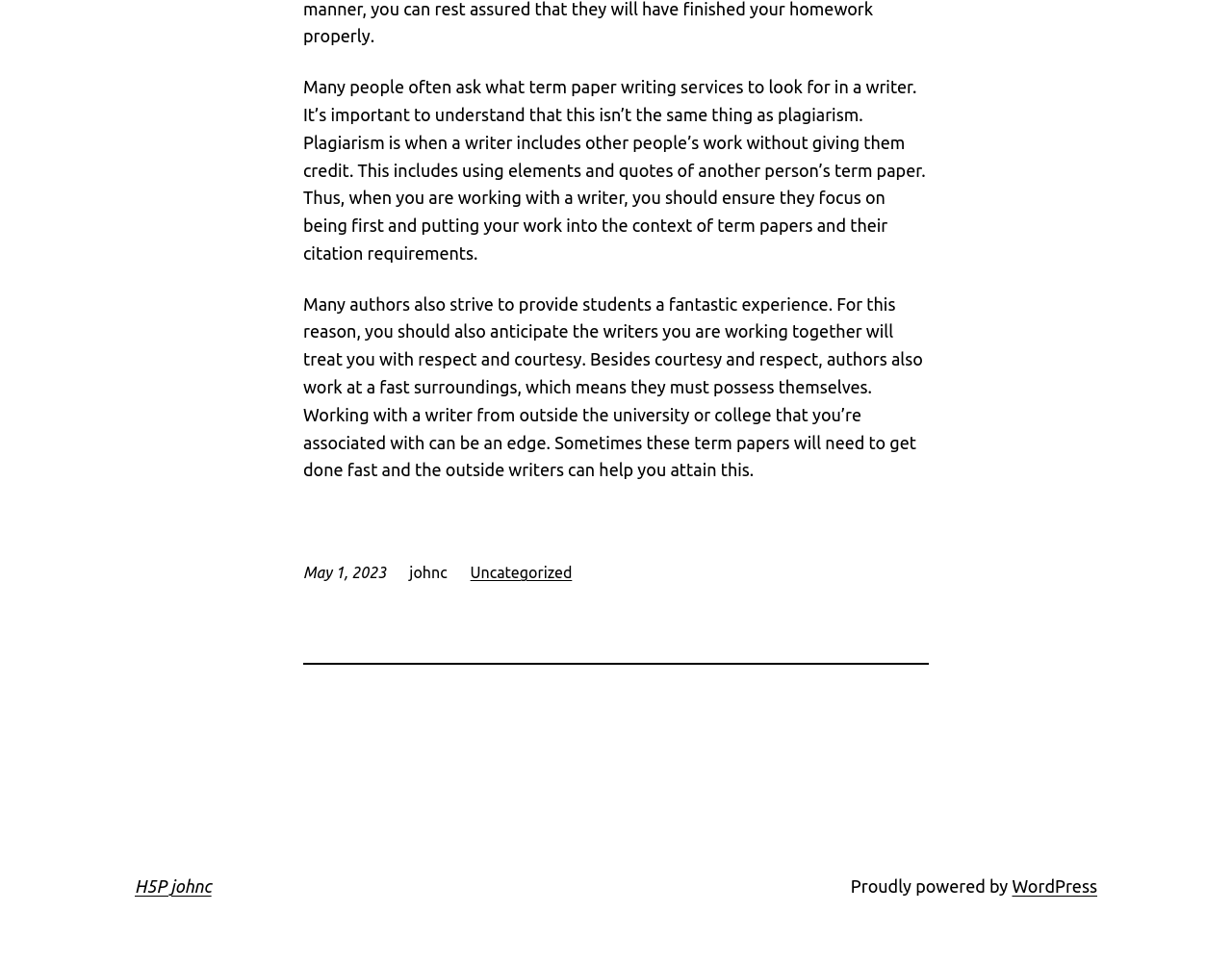What is the date of the latest article?
Using the details from the image, give an elaborate explanation to answer the question.

I found the date of the latest article by looking at the time element on the webpage, which is located below the main text and has a bounding box of [0.246, 0.586, 0.314, 0.604]. The text inside this element is 'May 1, 2023', which indicates the date of the latest article.